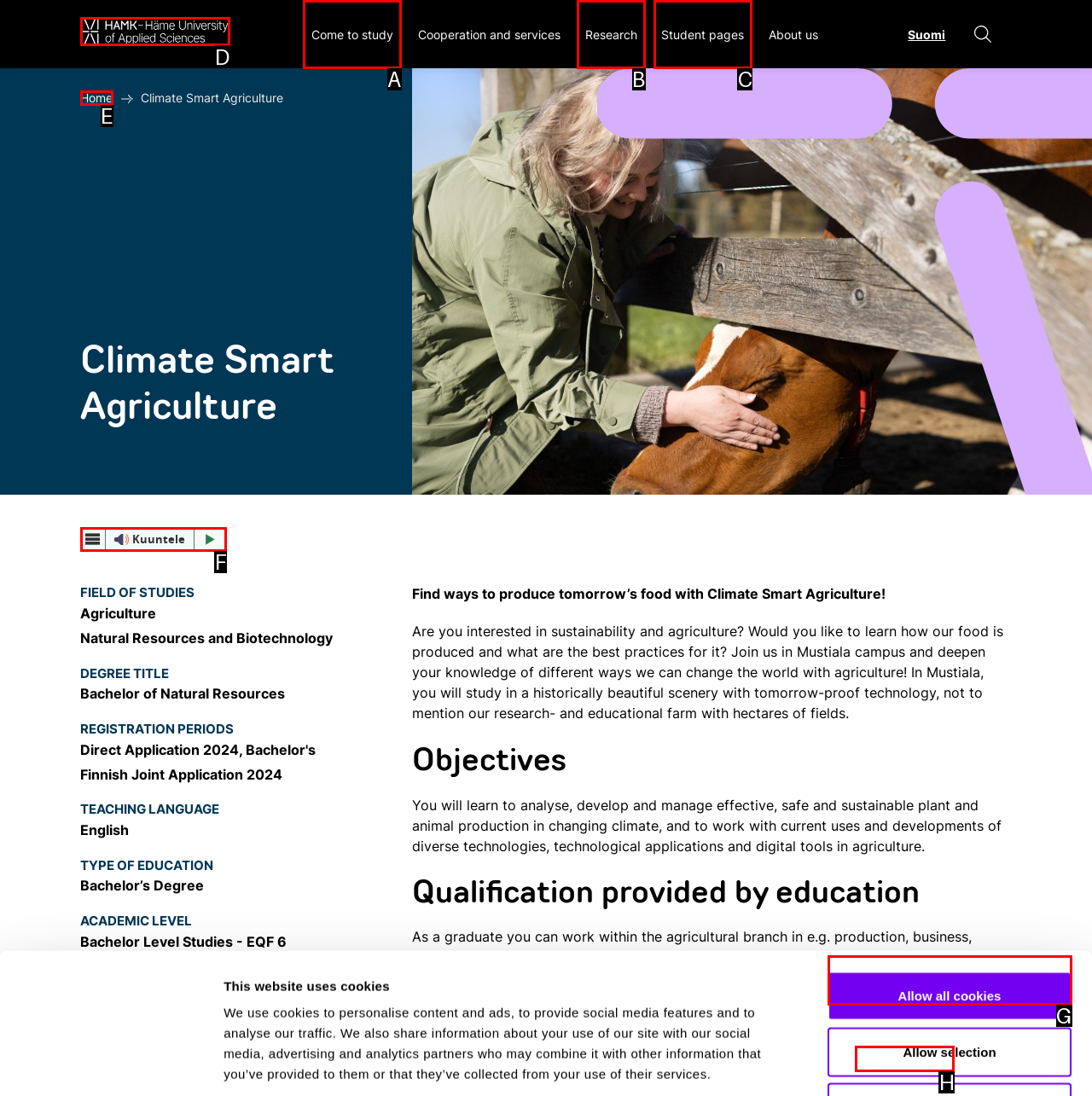Given the description: Show details, select the HTML element that best matches it. Reply with the letter of your chosen option.

H